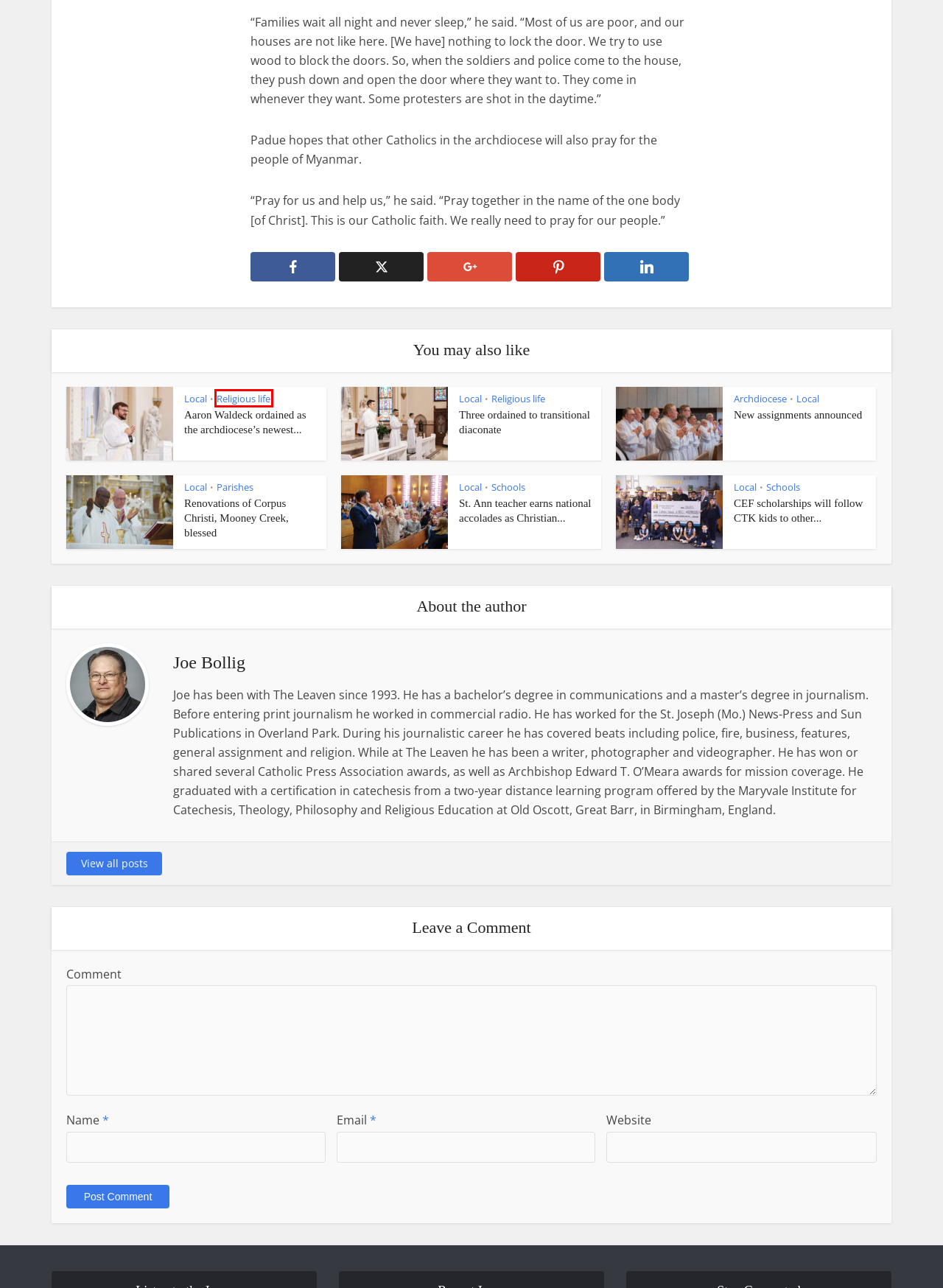You are given a screenshot of a webpage within which there is a red rectangle bounding box. Please choose the best webpage description that matches the new webpage after clicking the selected element in the bounding box. Here are the options:
A. Aaron Waldeck ordained as the archdiocese’s newest priest - The Leaven Catholic Newspaper
B. Religious life Archives - The Leaven Catholic Newspaper
C. Three ordained to transitional diaconate - The Leaven Catholic Newspaper
D. New assignments announced - The Leaven Catholic Newspaper
E. St. Ann teacher earns national accolades as Christian educator - The Leaven Catholic Newspaper
F. Parishes Archives - The Leaven Catholic Newspaper
G. Schools Archives - The Leaven Catholic Newspaper
H. Renovations of Corpus Christi, Mooney Creek, blessed - The Leaven Catholic Newspaper

B